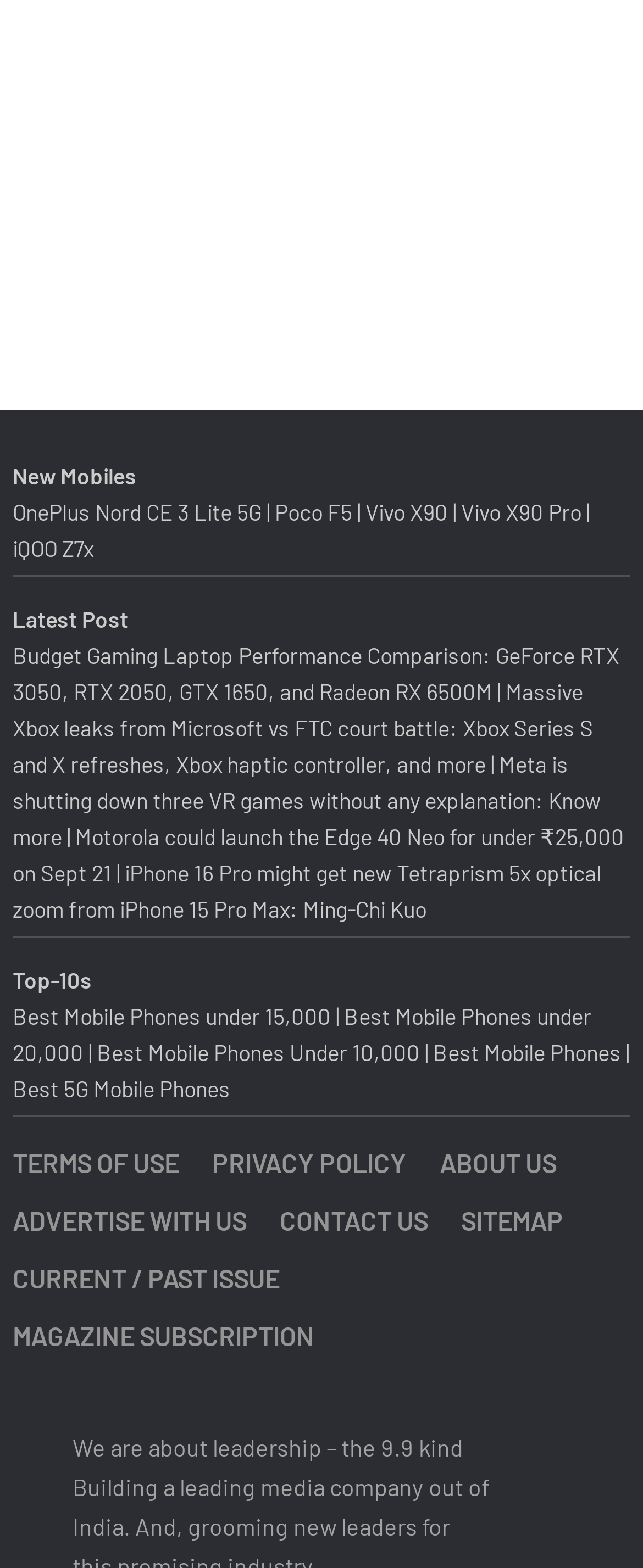Please identify the bounding box coordinates of the area that needs to be clicked to fulfill the following instruction: "Read about Window Shades in Pflugerville, TX."

None